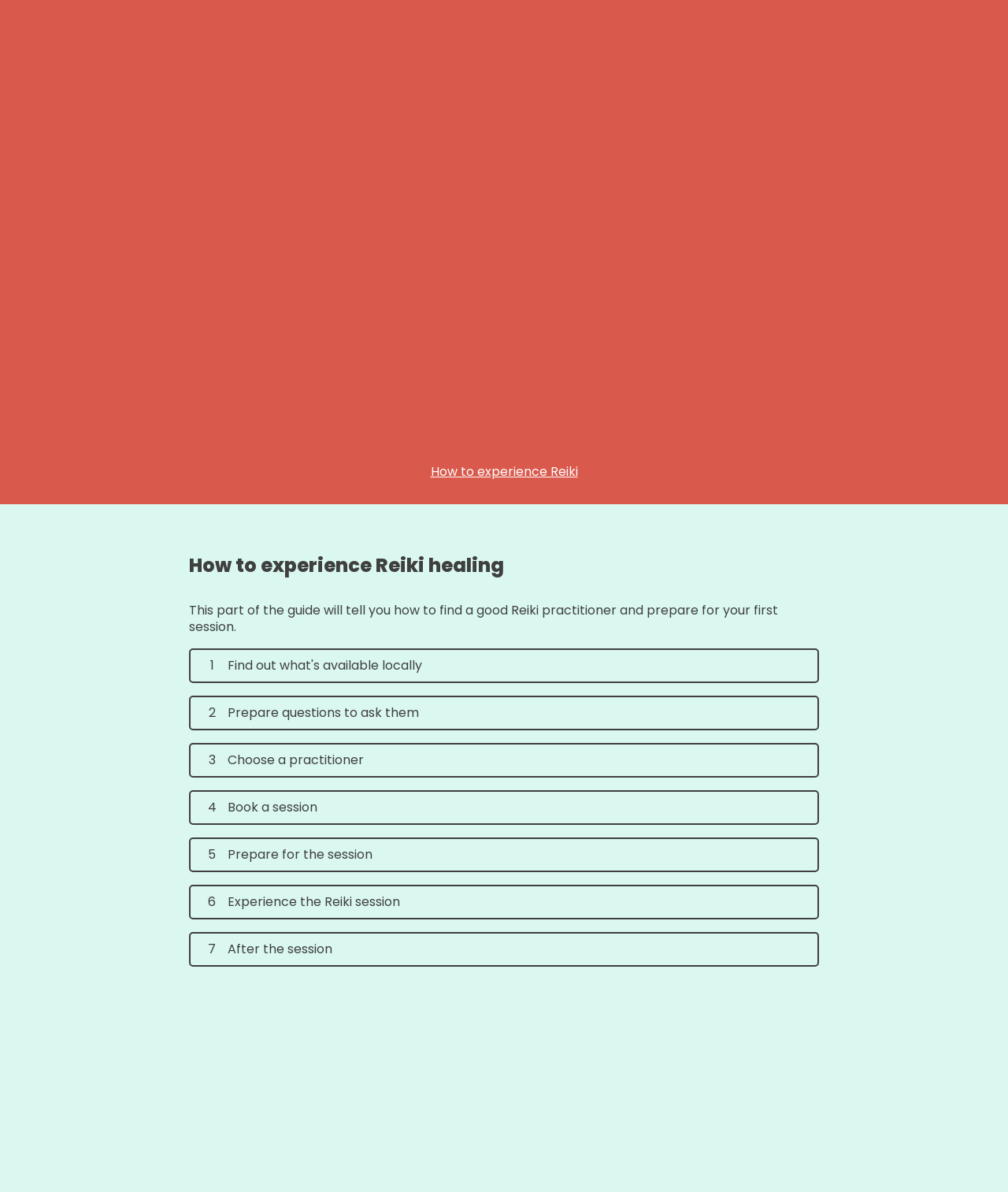What is the last step in the Reiki healing process?
Using the image as a reference, give a one-word or short phrase answer.

After the session